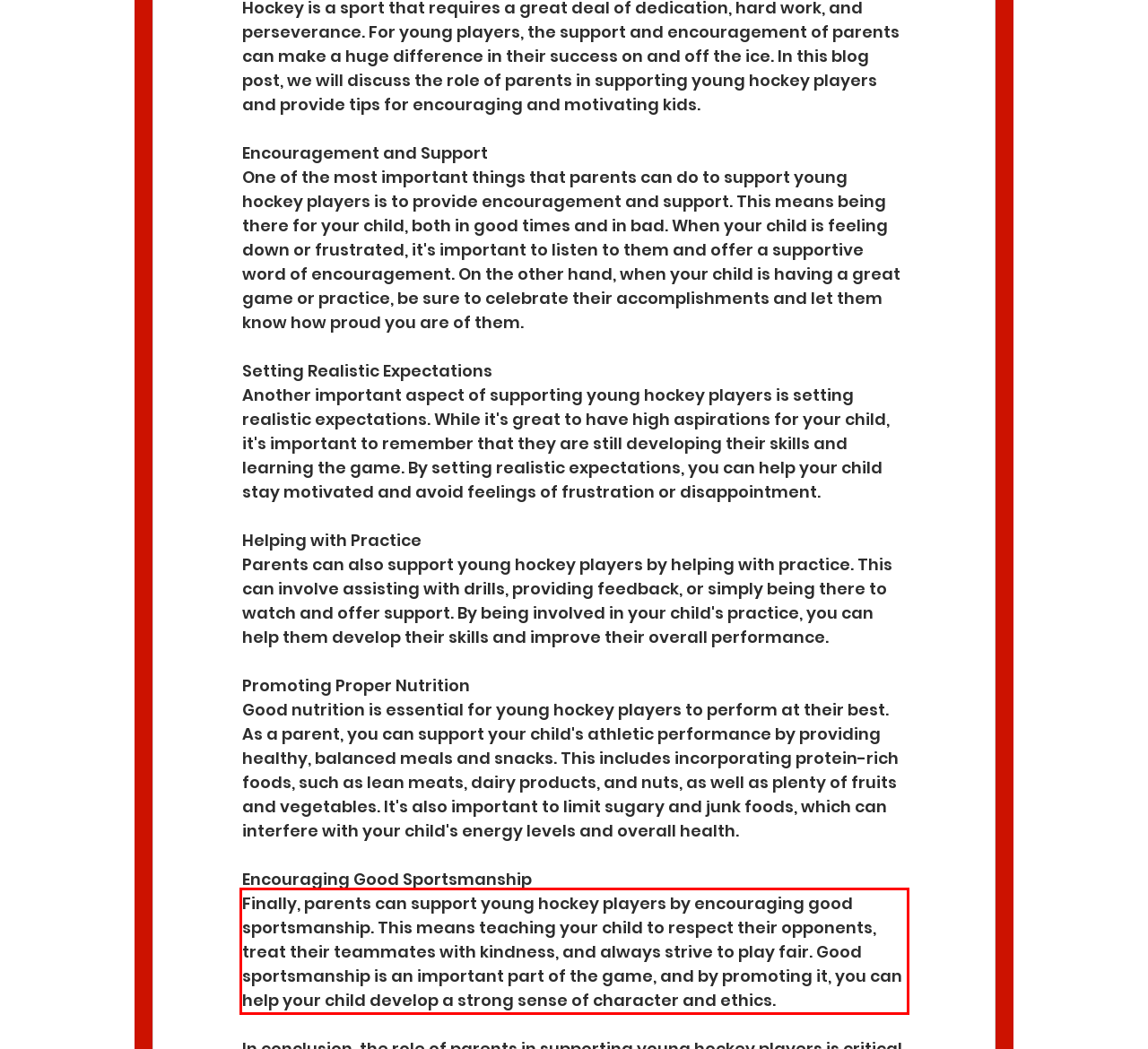You are provided with a screenshot of a webpage featuring a red rectangle bounding box. Extract the text content within this red bounding box using OCR.

Finally, parents can support young hockey players by encouraging good sportsmanship. This means teaching your child to respect their opponents, treat their teammates with kindness, and always strive to play fair. Good sportsmanship is an important part of the game, and by promoting it, you can help your child develop a strong sense of character and ethics.